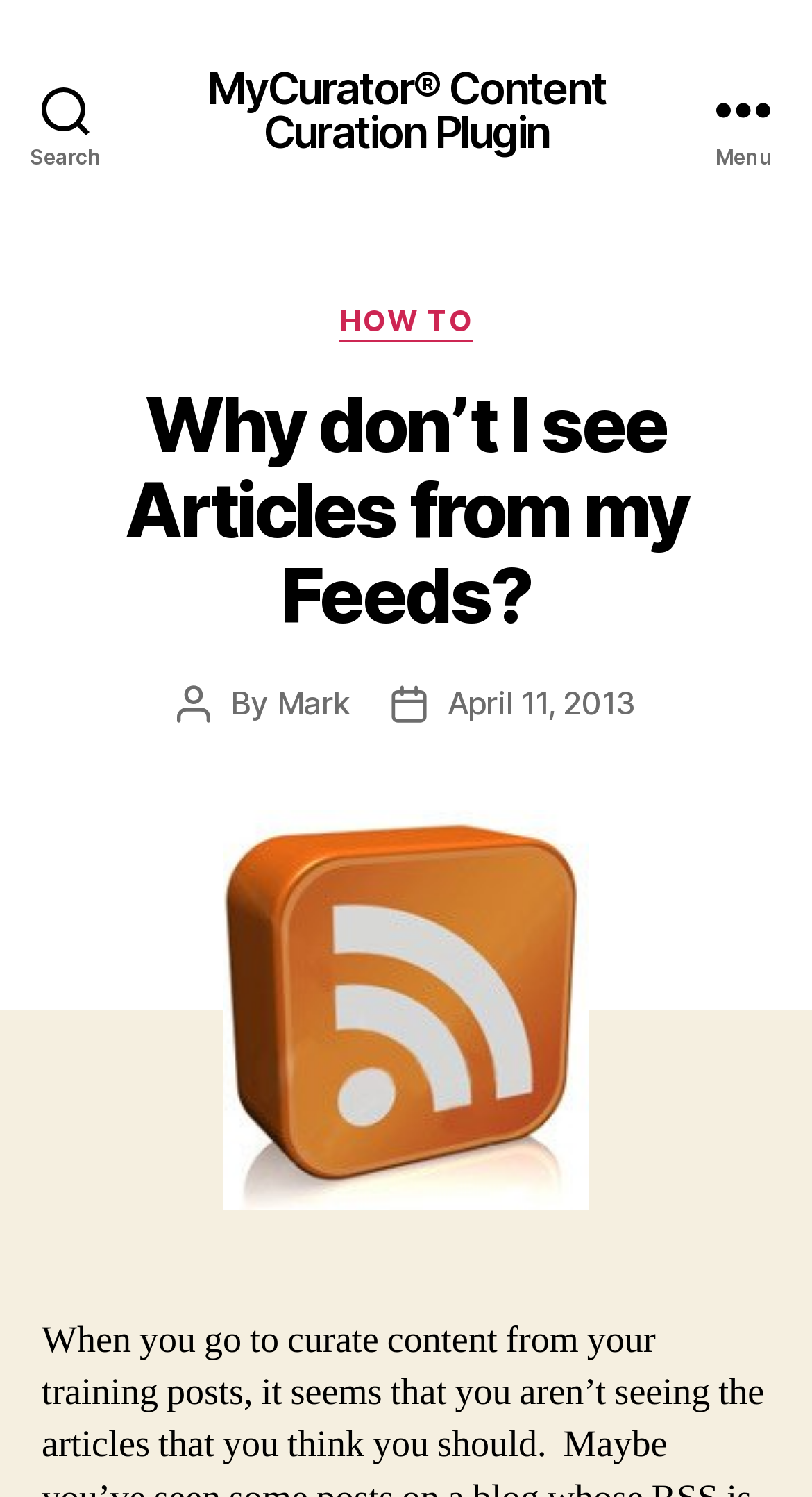Please provide a detailed answer to the question below by examining the image:
Is there a search function on the page?

I found a button labeled 'Search' at the top of the page, which suggests that there is a search function available.